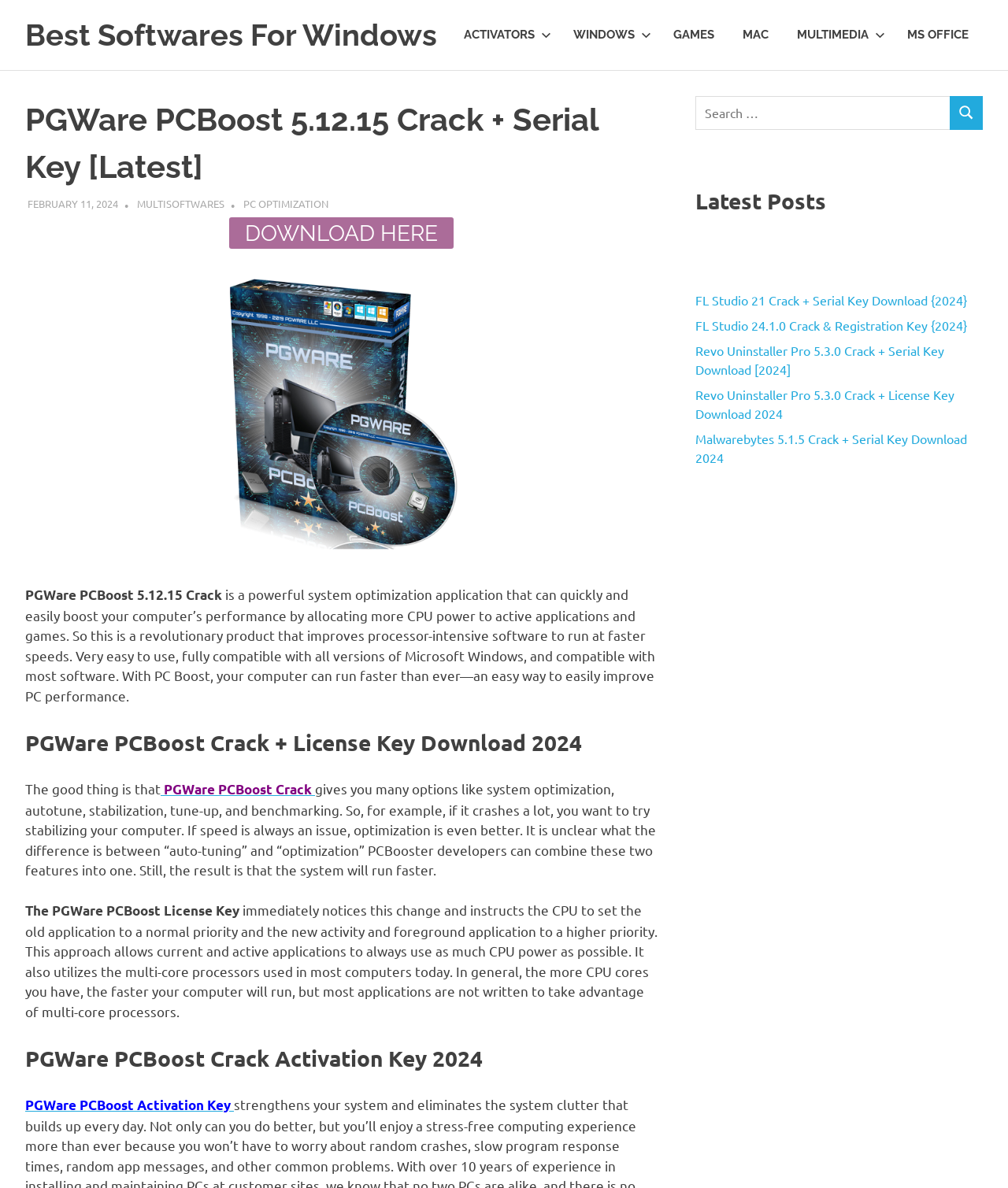Using the provided description PGWare PCBoost Activation Key, find the bounding box coordinates for the UI element. Provide the coordinates in (top-left x, top-left y, bottom-right x, bottom-right y) format, ensuring all values are between 0 and 1.

[0.025, 0.922, 0.232, 0.936]